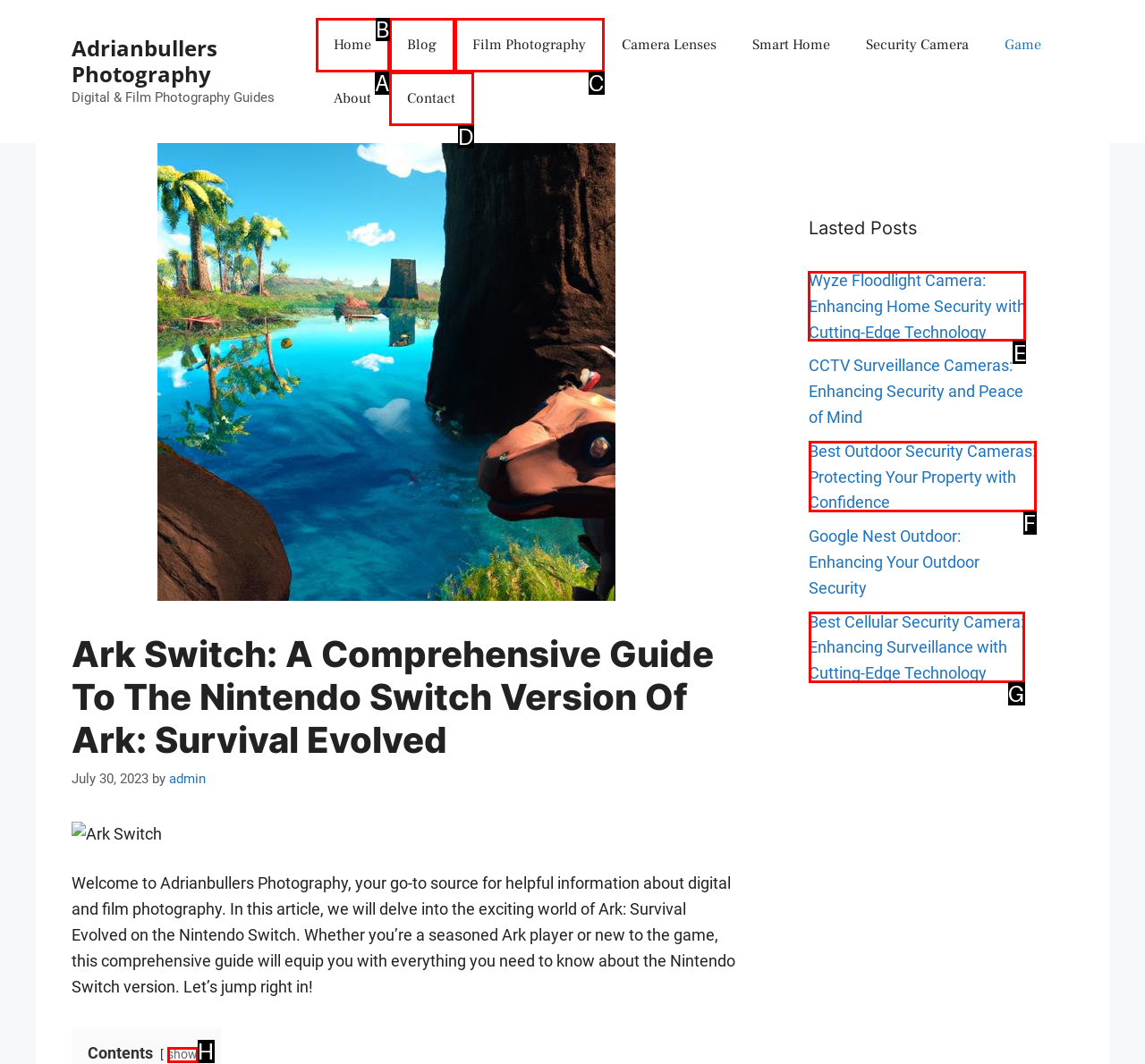Which option should be clicked to complete this task: View the latest post 'Wyze Floodlight Camera: Enhancing Home Security with Cutting-Edge Technology'
Reply with the letter of the correct choice from the given choices.

E